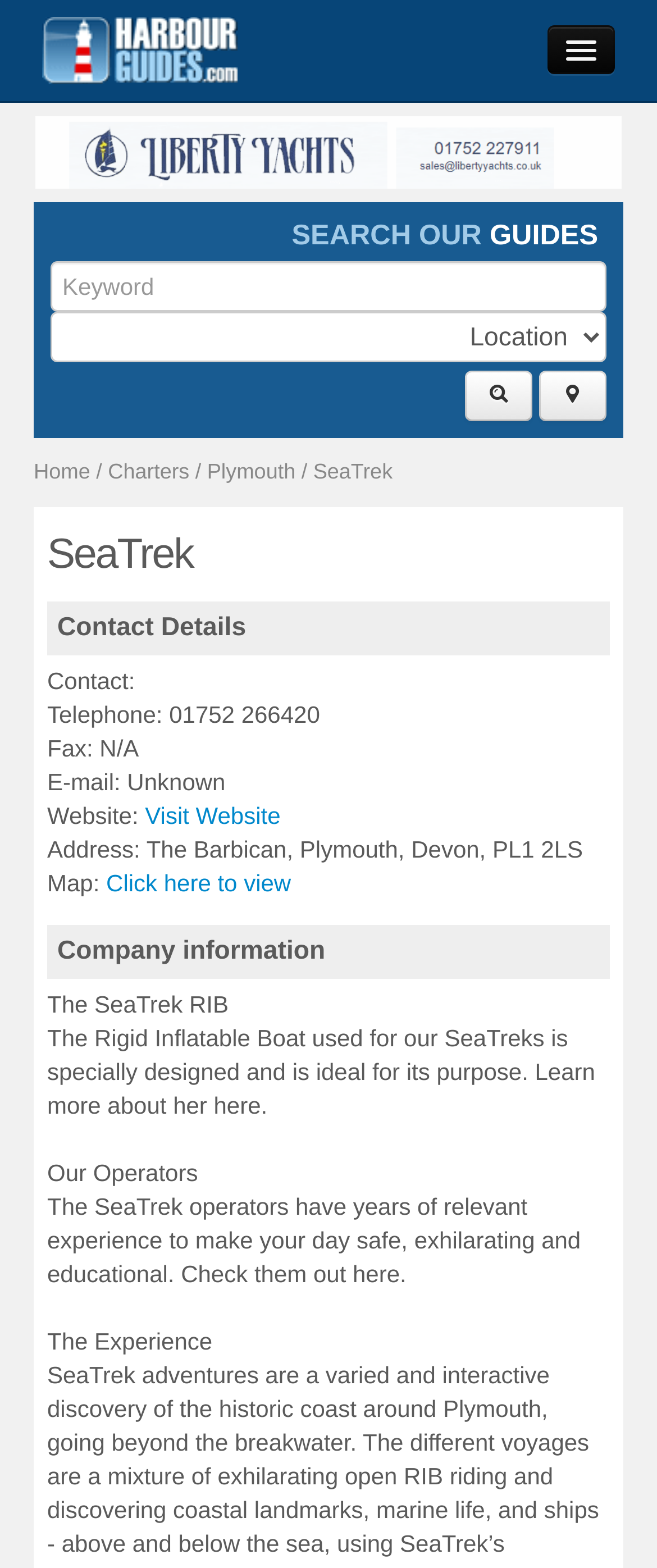Find the bounding box coordinates of the element's region that should be clicked in order to follow the given instruction: "Click on the map". The coordinates should consist of four float numbers between 0 and 1, i.e., [left, top, right, bottom].

[0.162, 0.554, 0.443, 0.572]